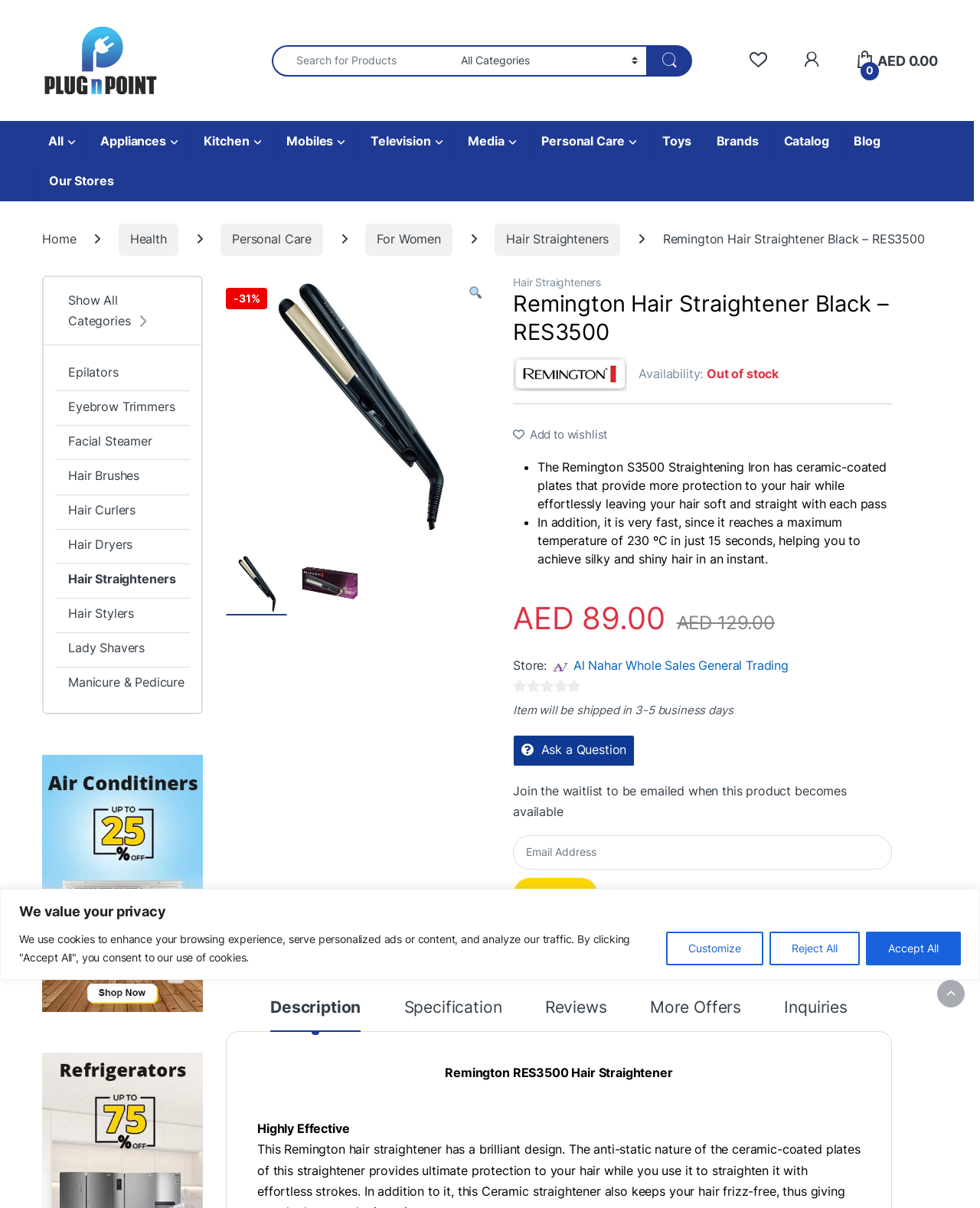Answer the following query with a single word or phrase:
How many days will it take to ship Remington RES3500 Hair Straightener?

3-5 business days